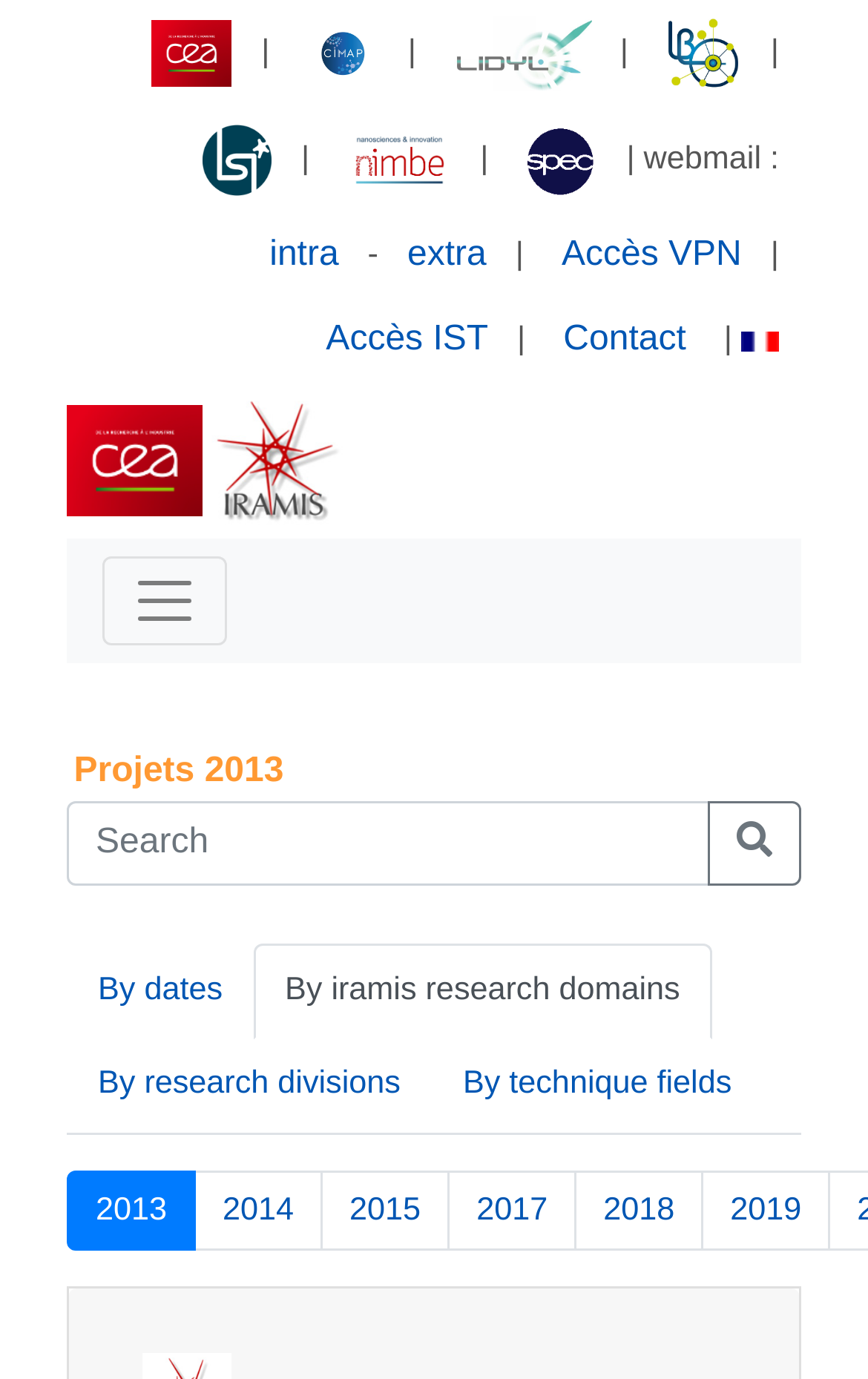Illustrate the webpage's structure and main components comprehensively.

The webpage appears to be the homepage of IRAMIS, an institute of the CEA/Saclay. At the top, there is a navigation menu with several links, including "intra", "extra", "Accès VPN", "Accès IST", "Contact", and "Français", each accompanied by a small image. Below the navigation menu, there is a heading that reads "Projets 2013".

On the left side of the page, there is a search bar with a button that has a magnifying glass icon. Below the search bar, there are several links organized into categories, including "By dates", "By iramis research domains", "By research divisions", and "By technique fields". Each category has multiple links, such as "2013", "2014", "2015", and so on.

The page also has several other links and buttons scattered throughout, including a "Toggle navigation" button at the top right corner. There are a total of 15 images on the page, each associated with a link or button. The overall layout of the page is dense, with many links and buttons competing for attention.